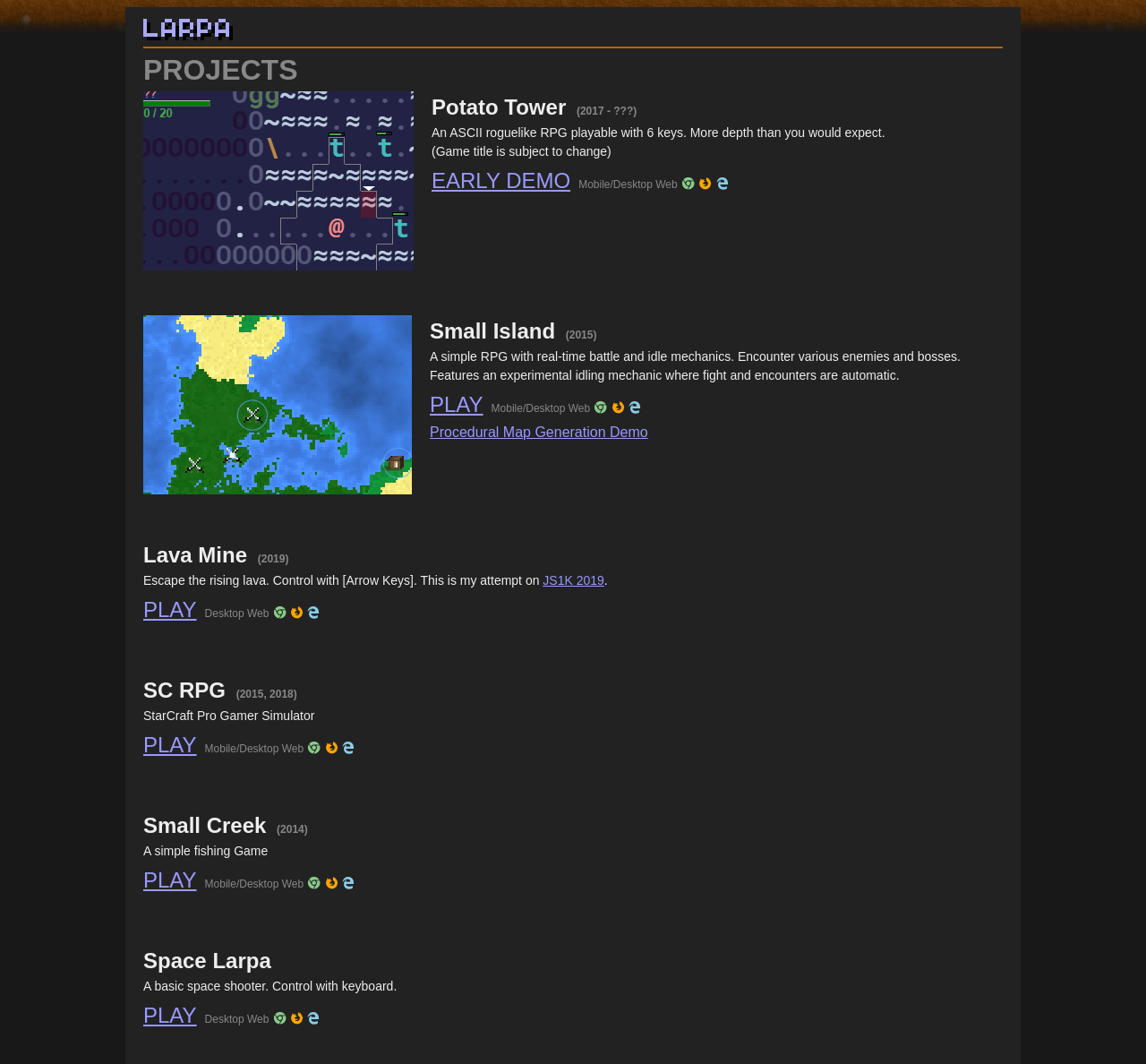Highlight the bounding box coordinates of the element you need to click to perform the following instruction: "Play the Space Larpa game."

[0.125, 0.944, 0.172, 0.965]